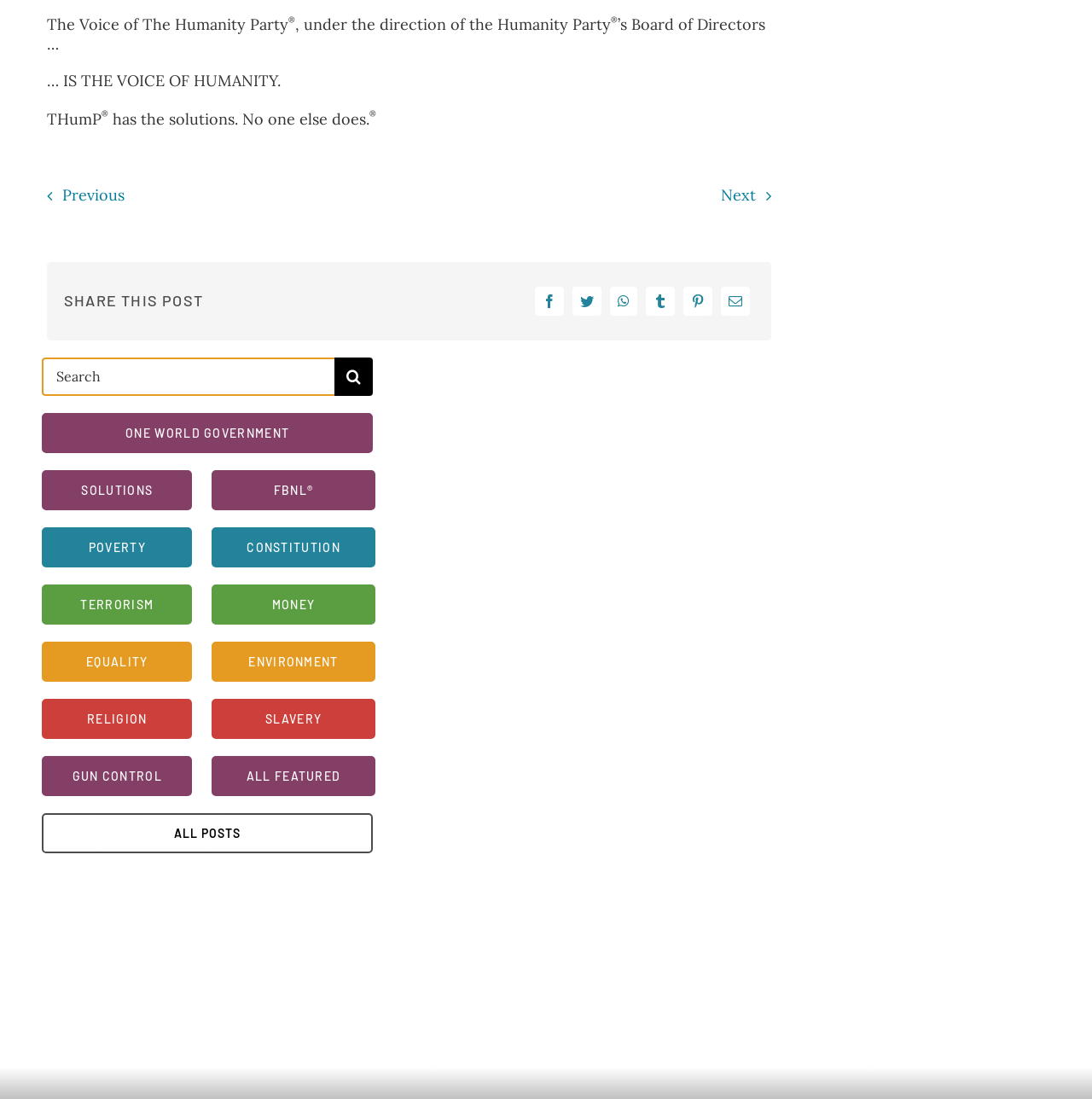What is the purpose of the 'SHARE THIS POST' section? Examine the screenshot and reply using just one word or a brief phrase.

To share content on social media